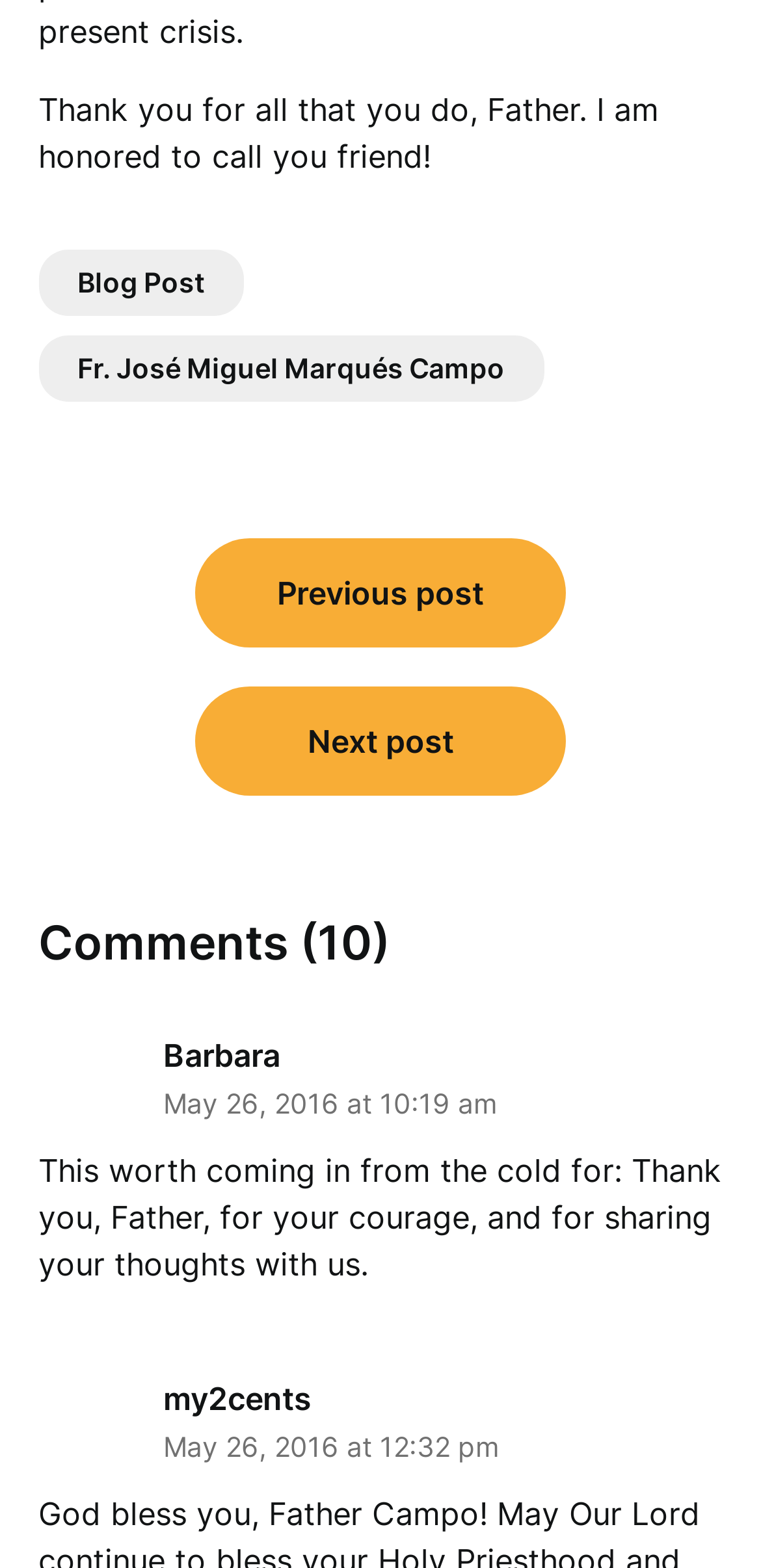Please specify the bounding box coordinates in the format (top-left x, top-left y, bottom-right x, bottom-right y), with values ranging from 0 to 1. Identify the bounding box for the UI component described as follows: Blog Post

[0.05, 0.158, 0.319, 0.2]